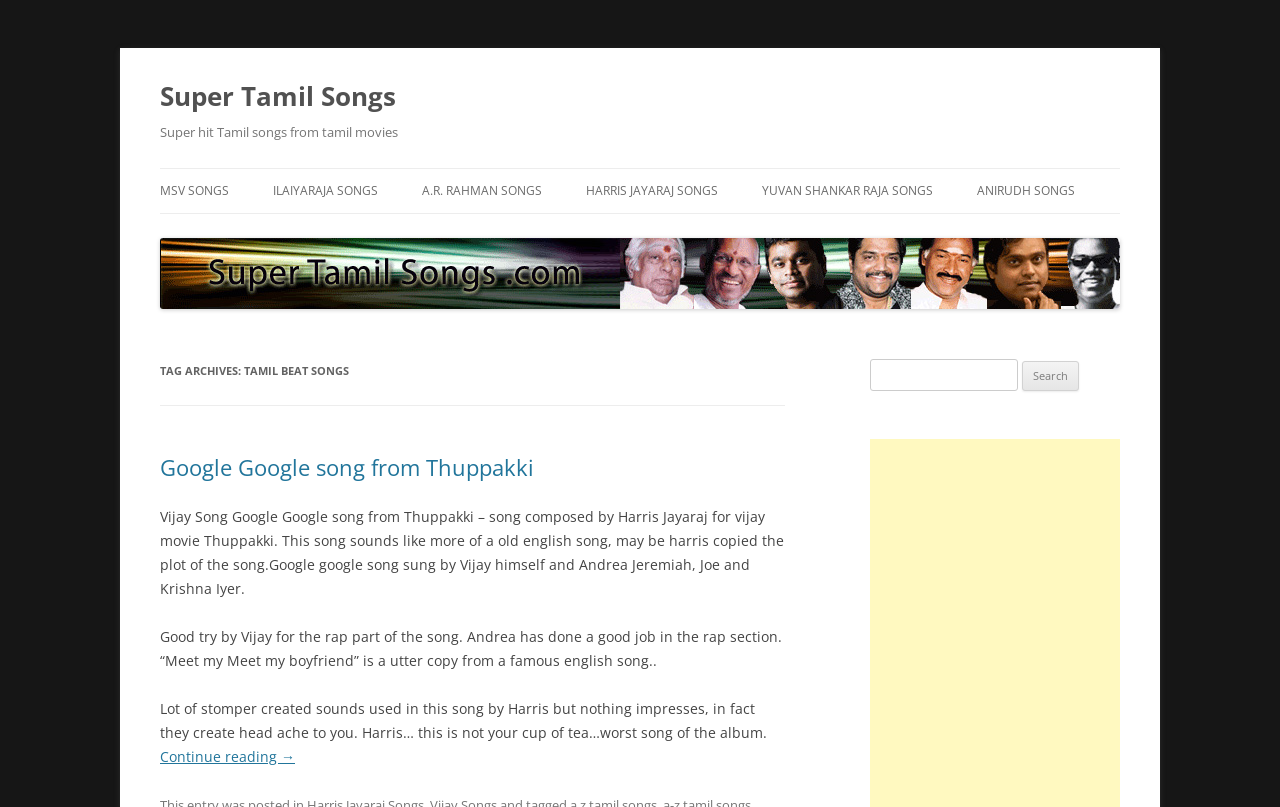Pinpoint the bounding box coordinates of the clickable element needed to complete the instruction: "Learn about services". The coordinates should be provided as four float numbers between 0 and 1: [left, top, right, bottom].

None